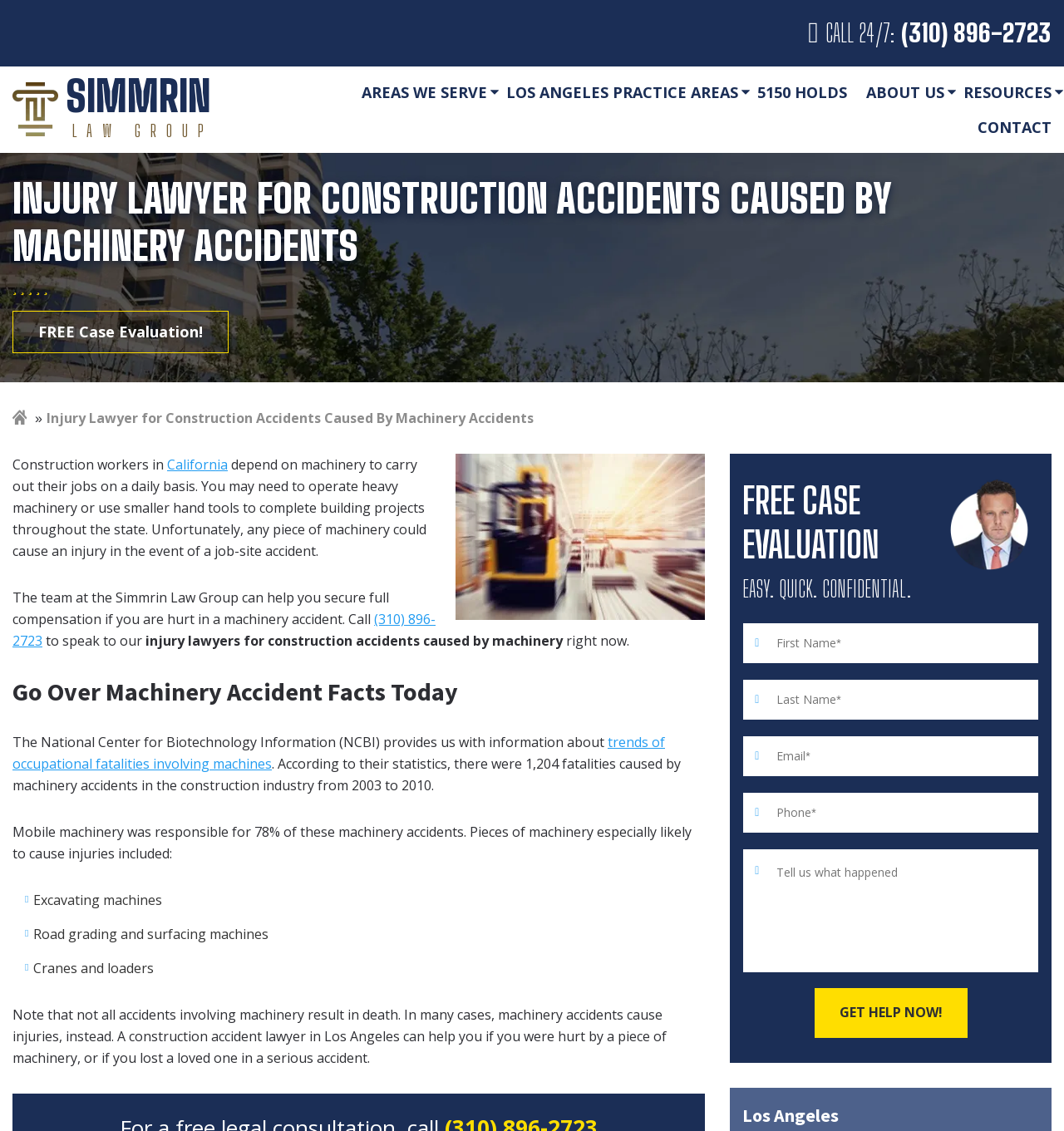Provide your answer in one word or a succinct phrase for the question: 
What is the purpose of the form at the bottom of the webpage?

FREE CASE EVALUATION